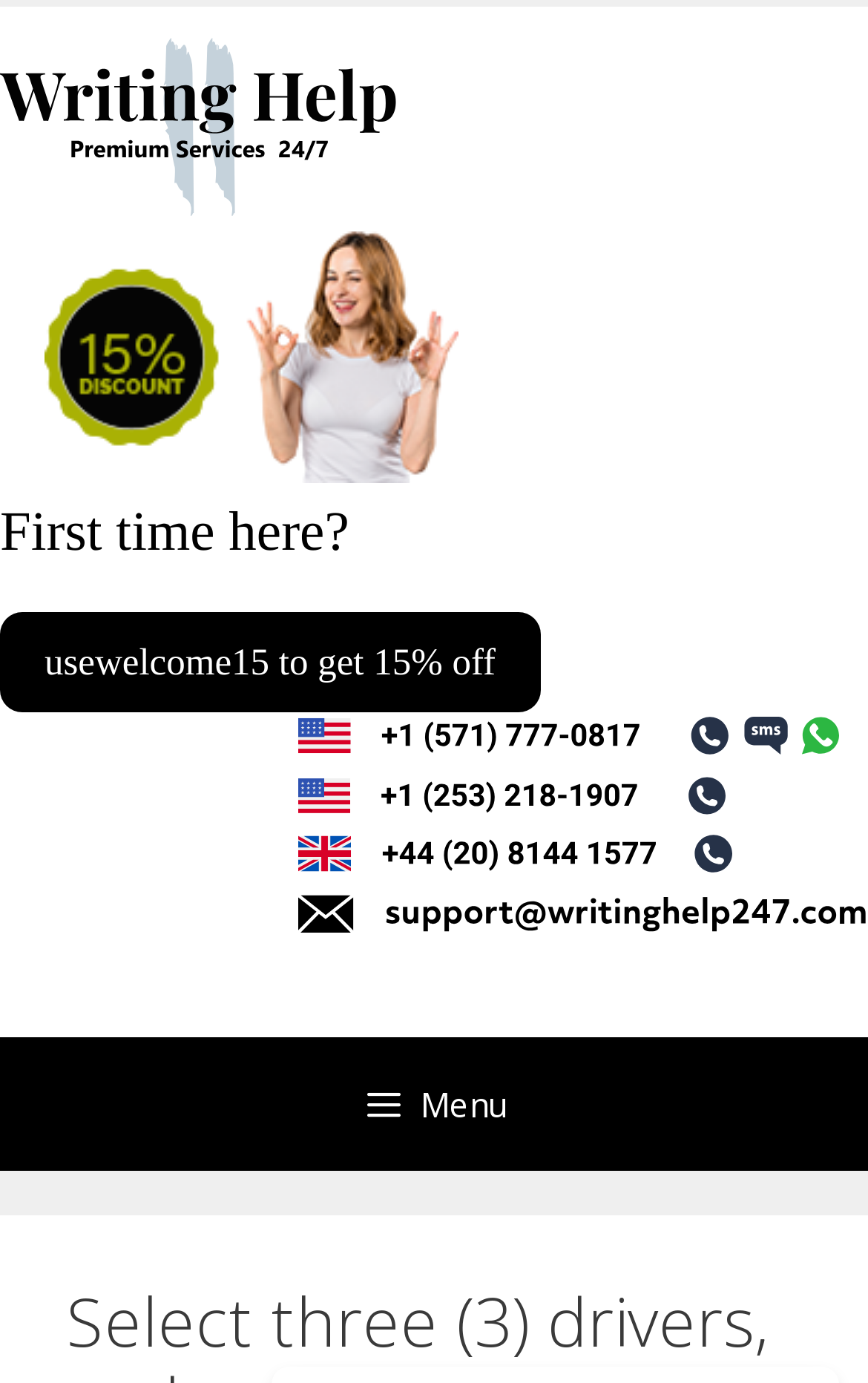Provide a brief response in the form of a single word or phrase:
What is the bounding box coordinate of the 'Skip to content' link?

[0.501, 0.053, 0.504, 0.055]